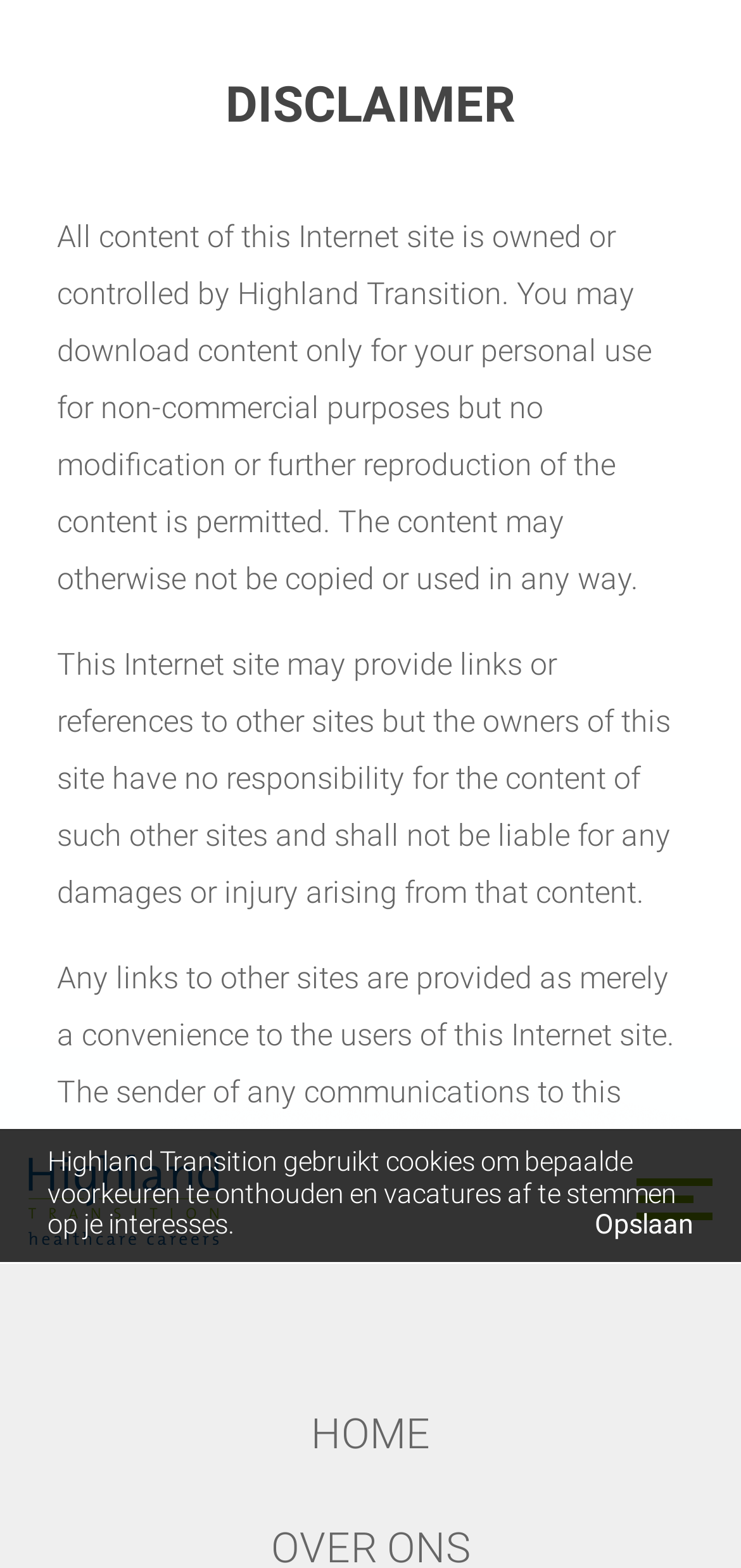Find the bounding box coordinates for the HTML element specified by: "Home".

[0.0, 0.879, 1.0, 0.952]